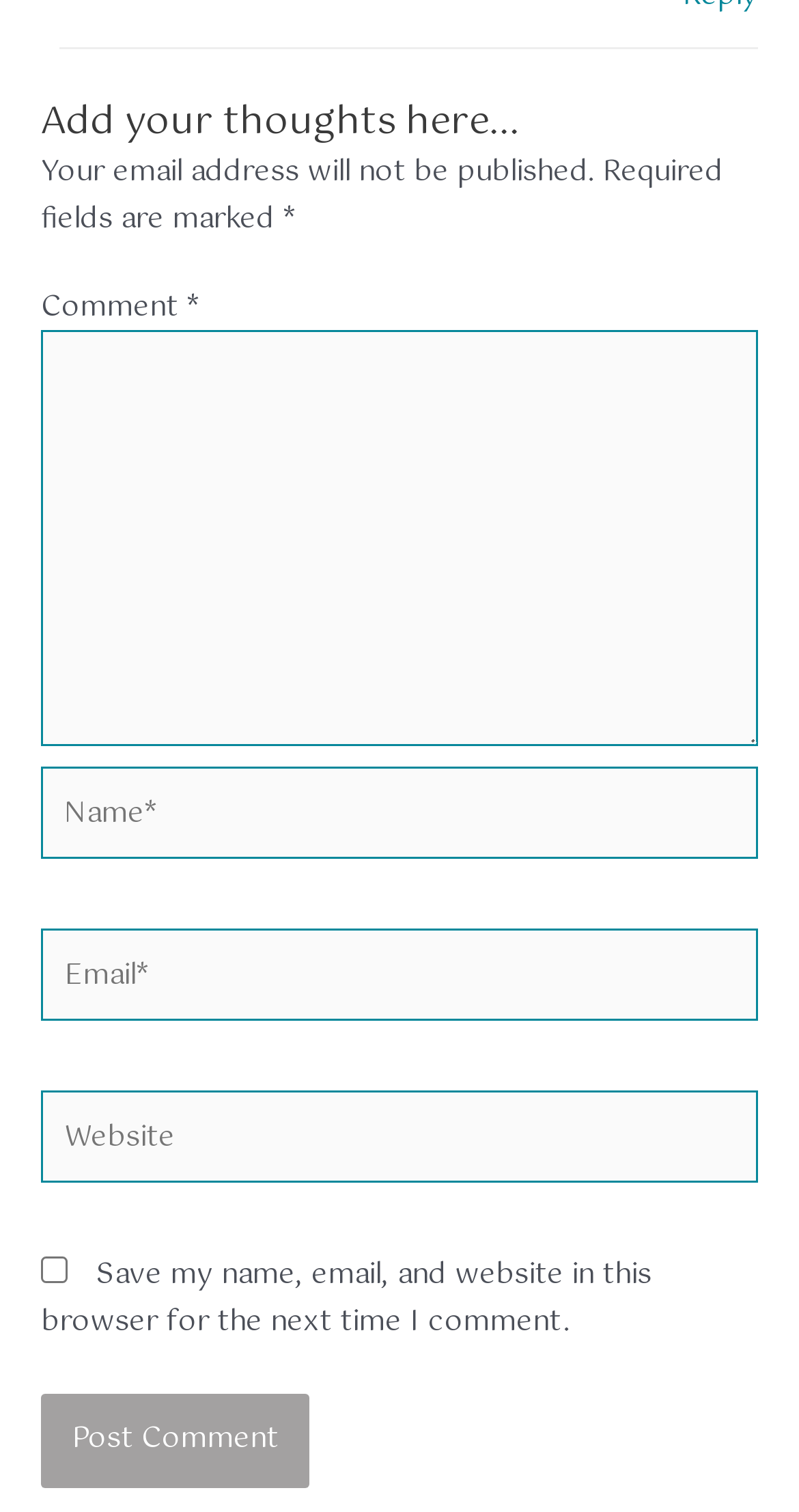Given the element description, predict the bounding box coordinates in the format (top-left x, top-left y, bottom-right x, bottom-right y), using floating point numbers between 0 and 1: name="submit" value="Post Comment"

[0.051, 0.922, 0.387, 0.984]